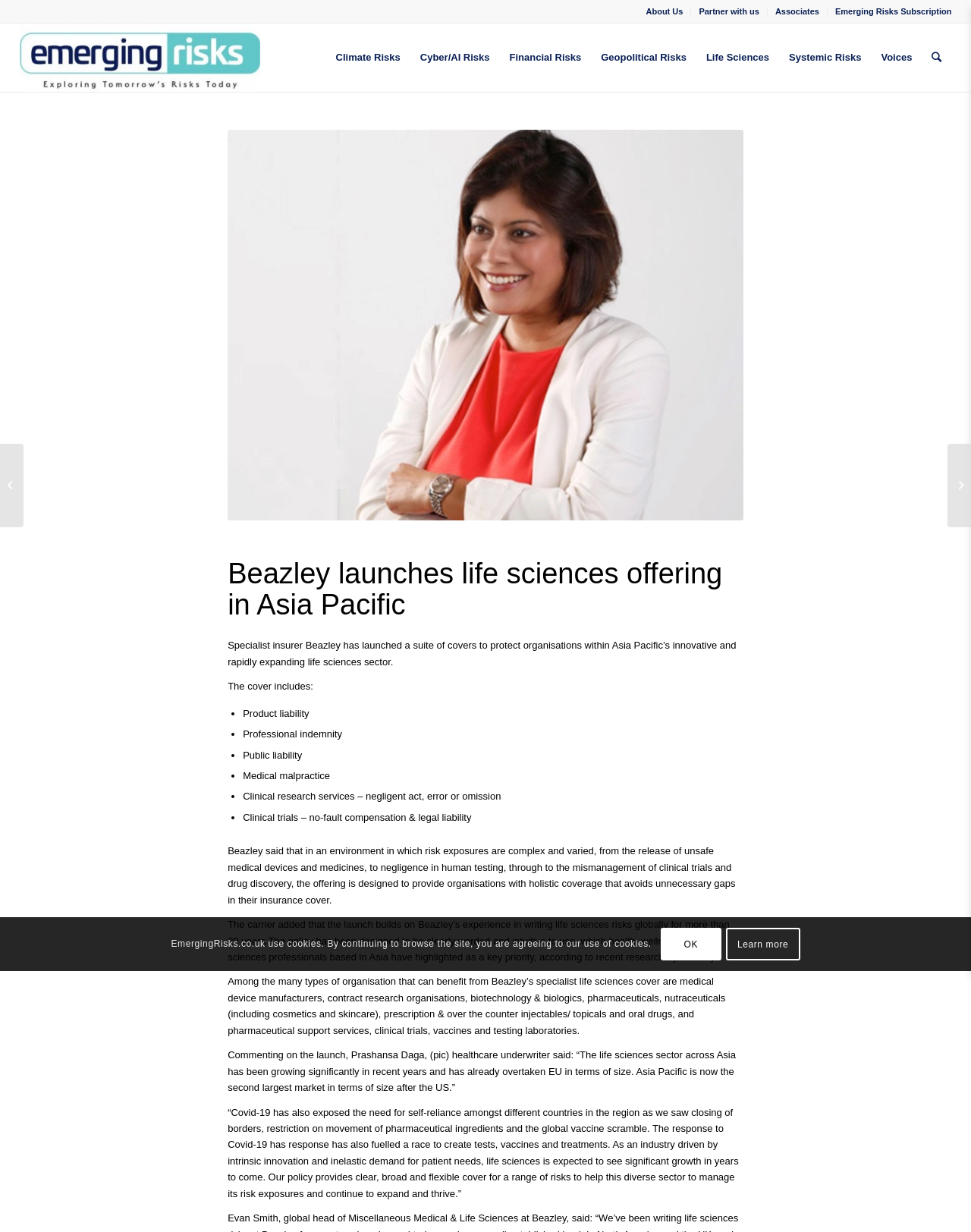Please mark the clickable region by giving the bounding box coordinates needed to complete this instruction: "Learn more about Beazley's life sciences offering".

[0.747, 0.753, 0.824, 0.779]